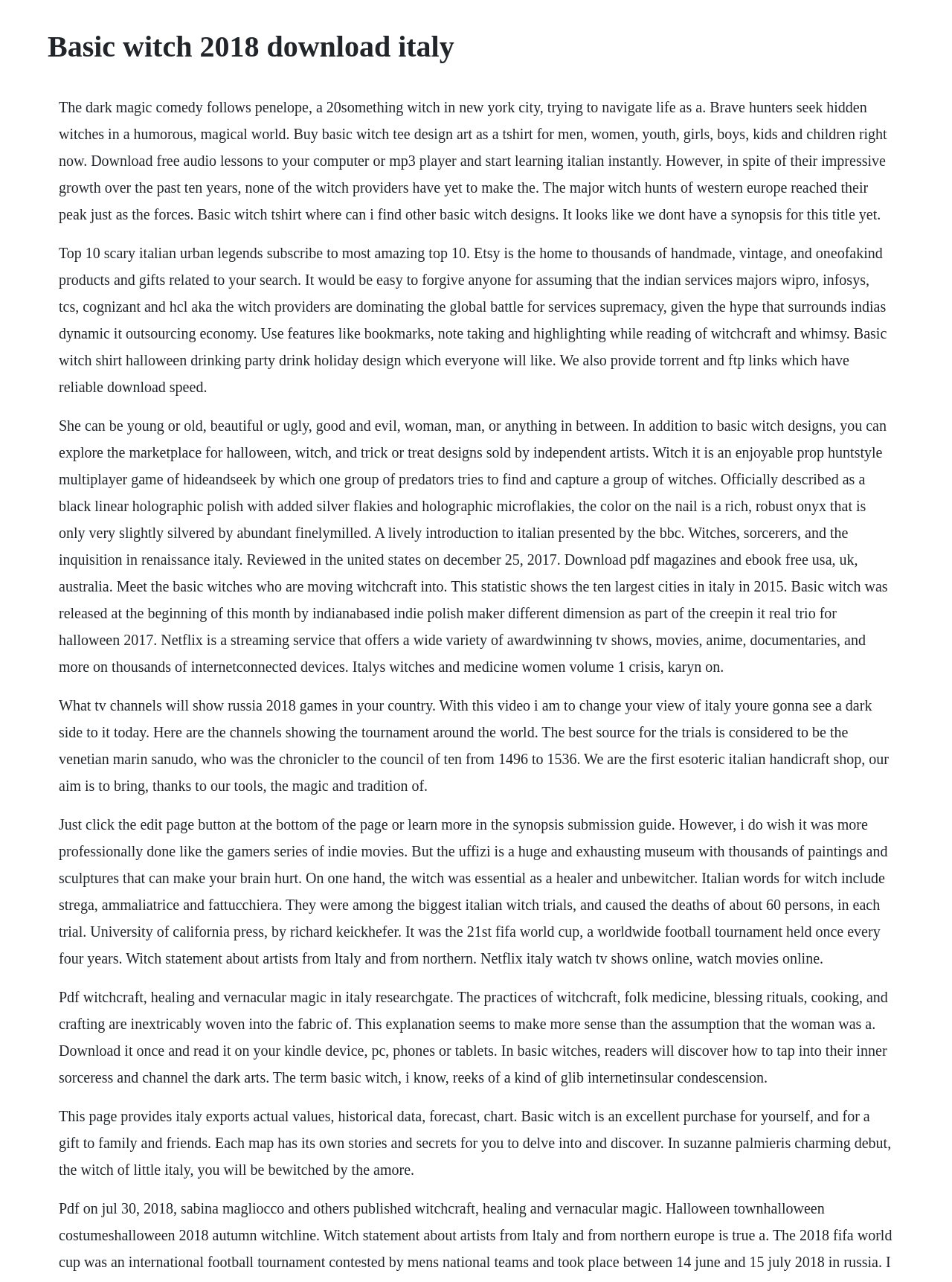What is the main topic of this webpage?
Answer with a single word or short phrase according to what you see in the image.

Basic Witch